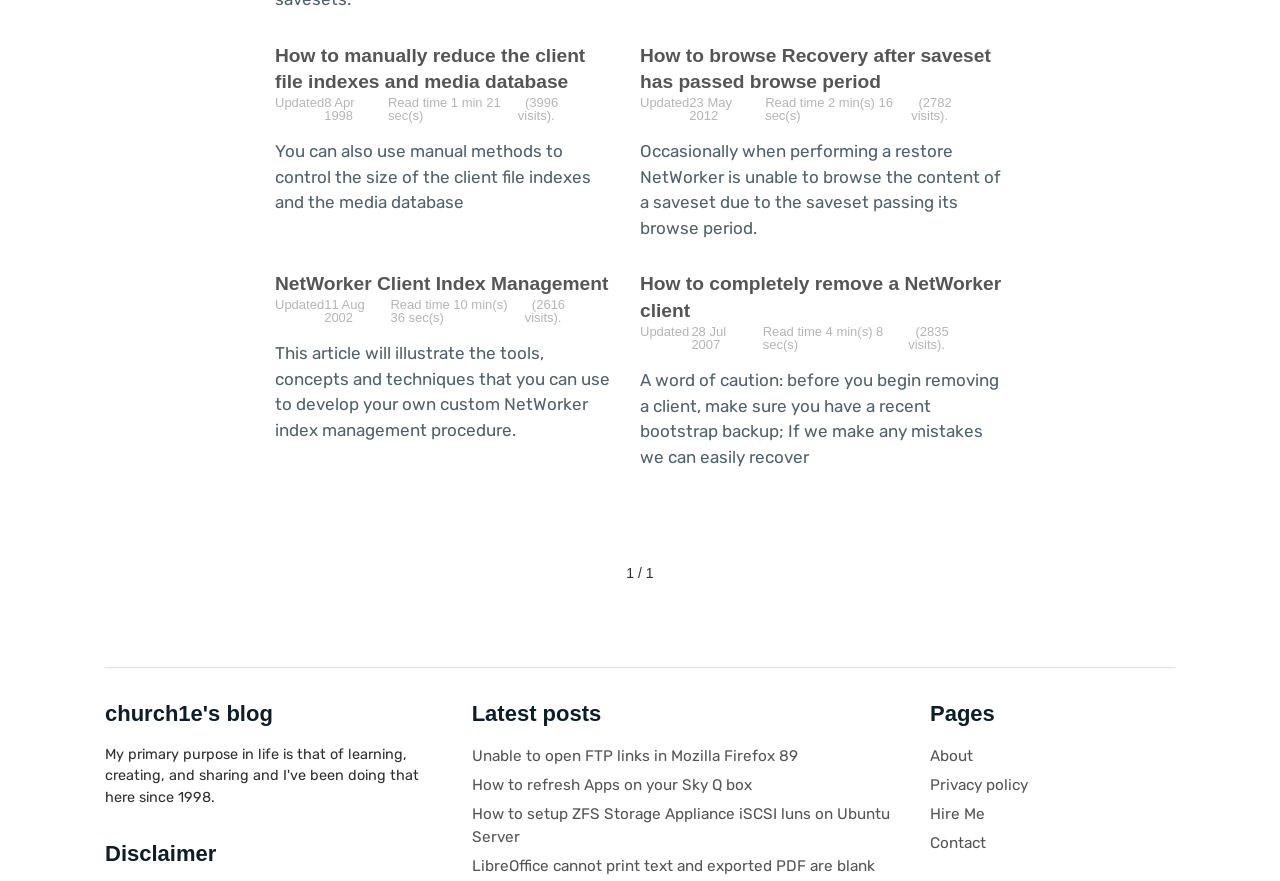Identify the bounding box for the described UI element: "alt="UWSpace - Waterloo's institutional repository"".

None